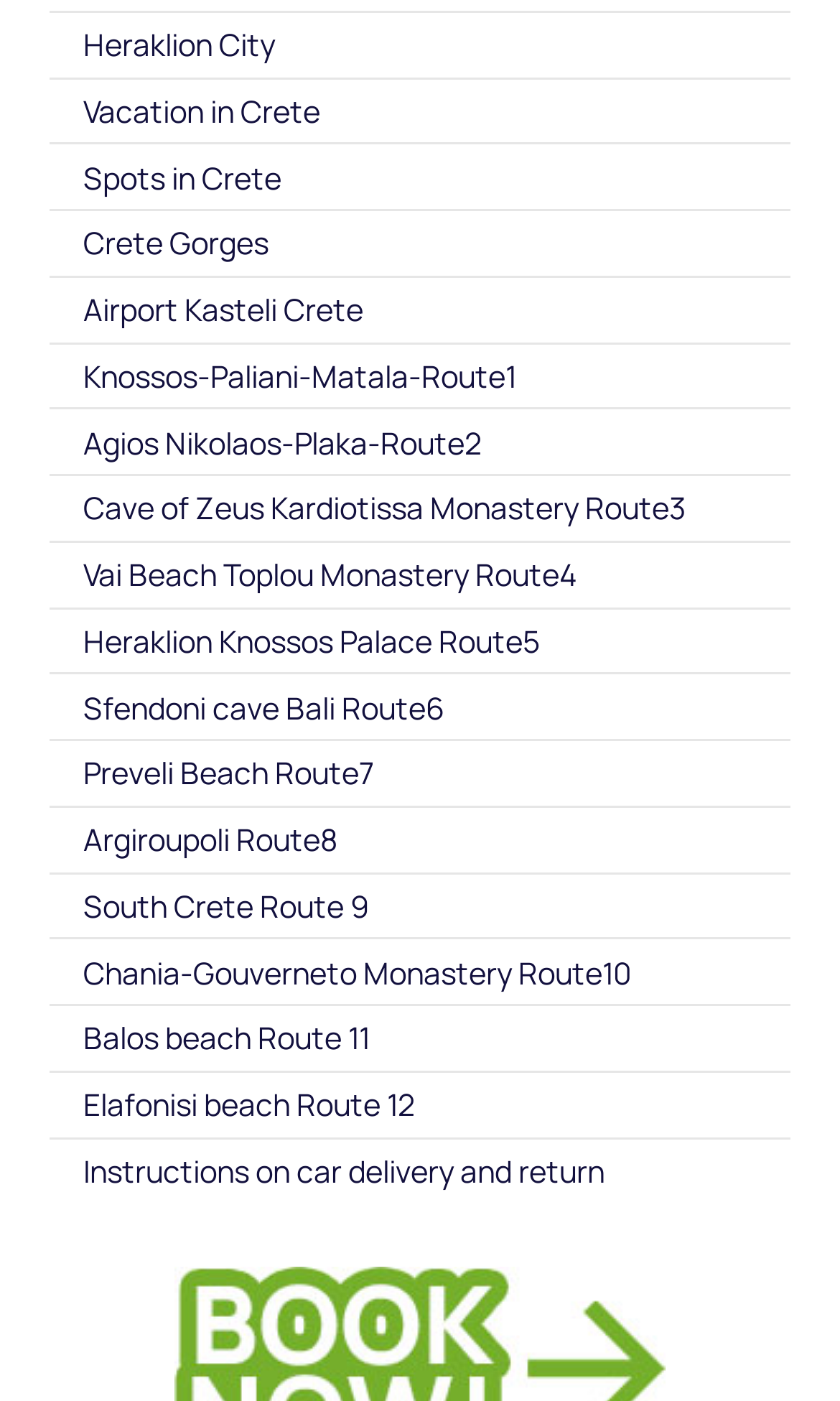Reply to the question with a brief word or phrase: Is there a link to a beach?

Yes